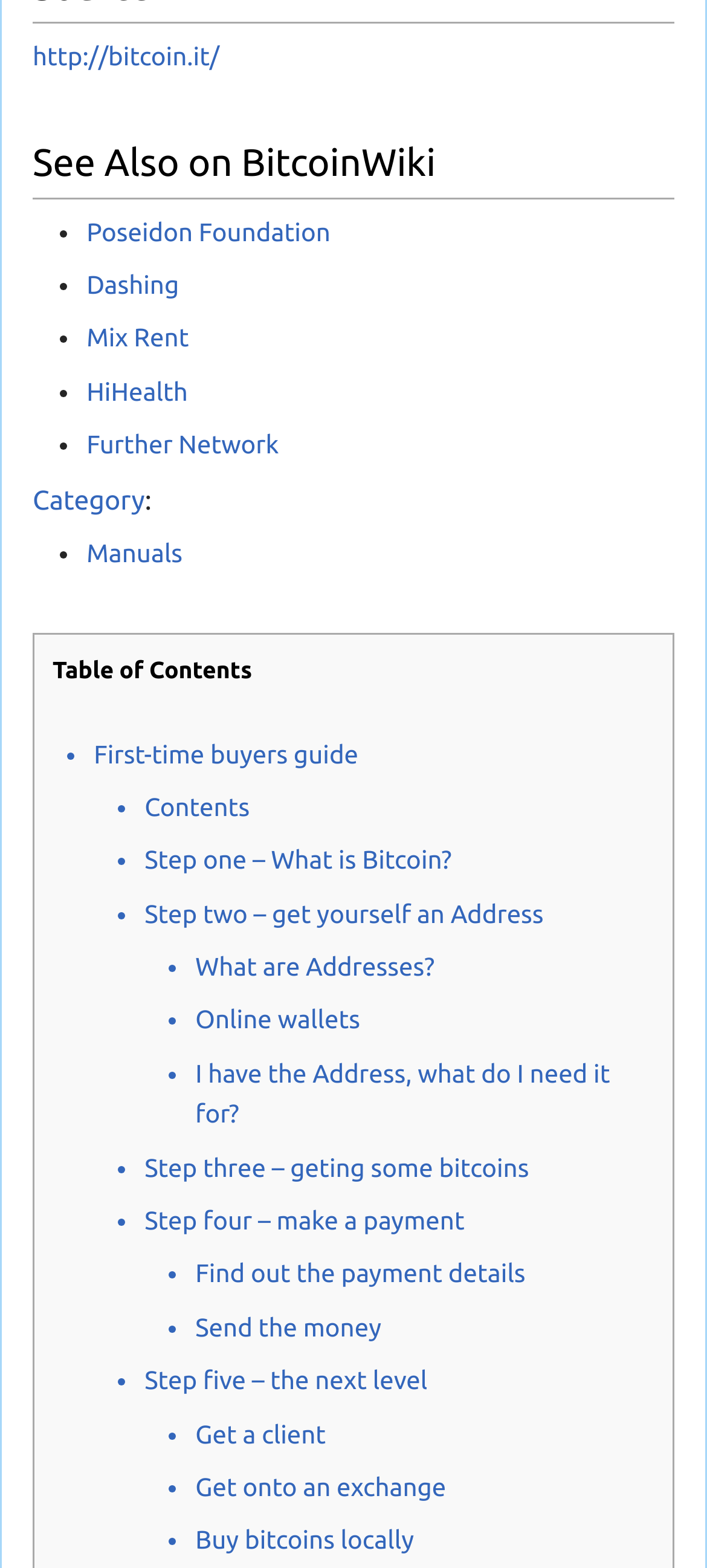What is the first step in the guide?
Provide a thorough and detailed answer to the question.

The first step in the guide can be determined by looking at the link 'Step one – What is Bitcoin?' with the bounding box coordinates [0.204, 0.539, 0.639, 0.558]. This suggests that the first step is to understand what Bitcoin is.